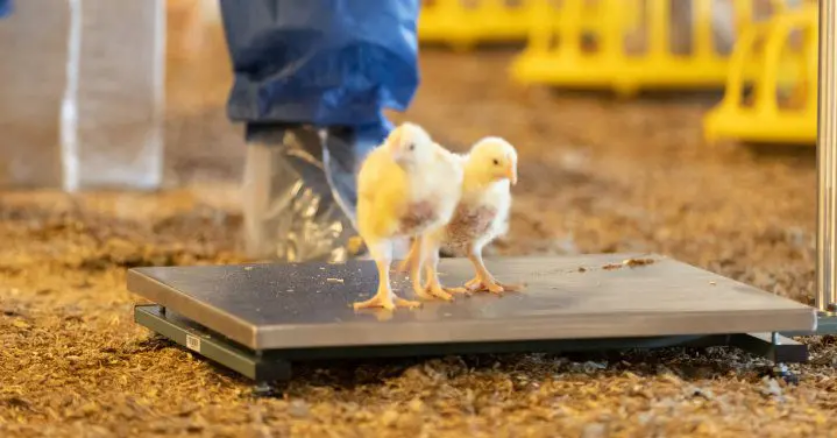Please give a succinct answer using a single word or phrase:
What is the purpose of monitoring the weight of young poultry?

to improve farm performance